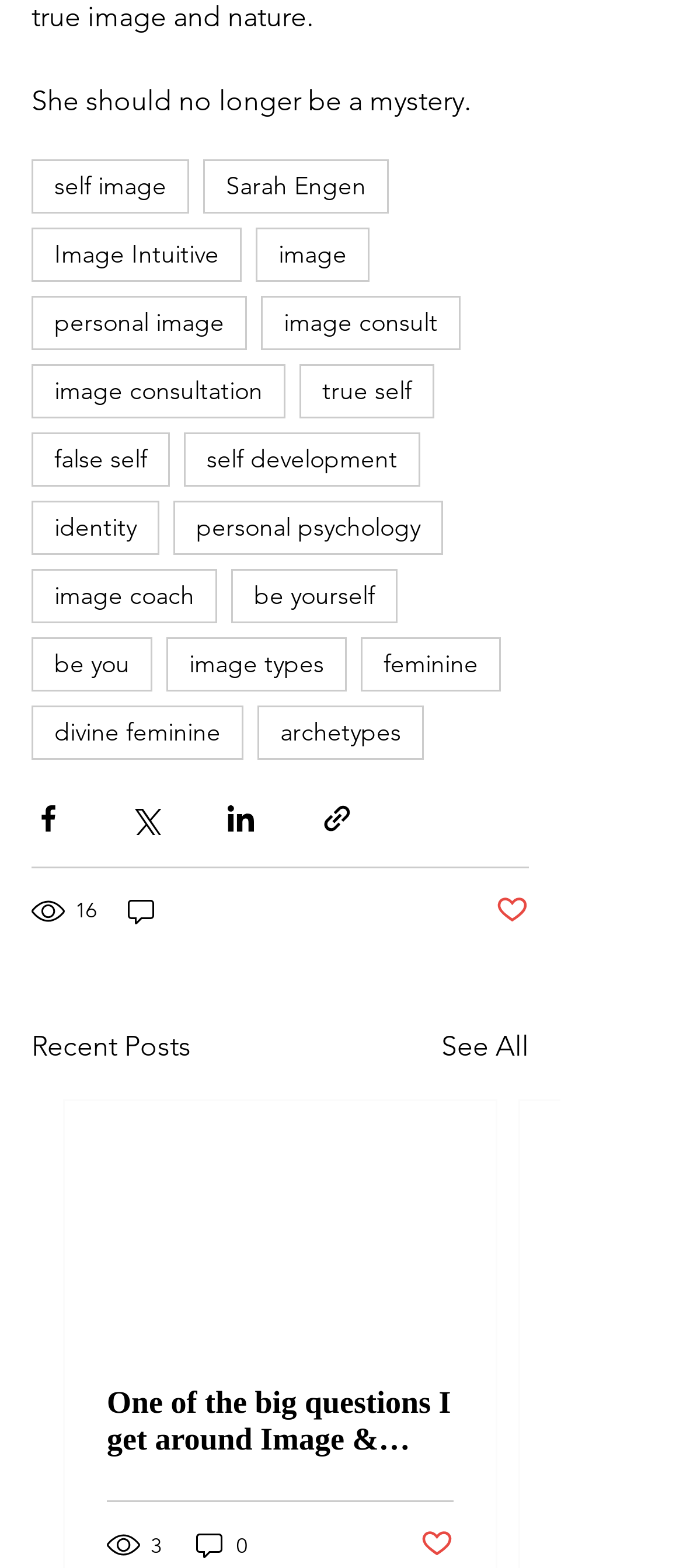From the screenshot, find the bounding box of the UI element matching this description: "self development". Supply the bounding box coordinates in the form [left, top, right, bottom], each a float between 0 and 1.

[0.269, 0.276, 0.615, 0.31]